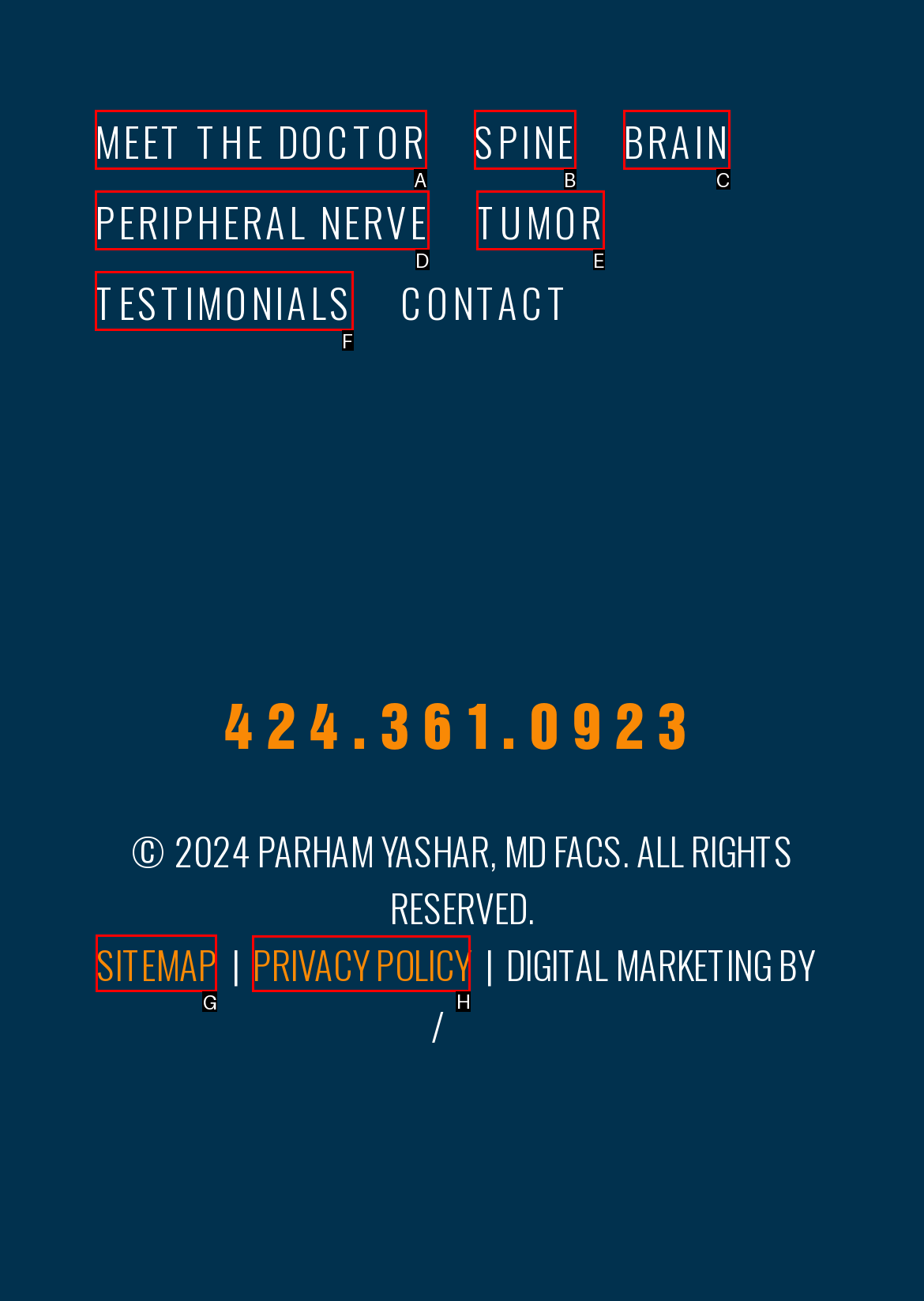Identify the letter of the UI element needed to carry out the task: Read PRIVACY POLICY
Reply with the letter of the chosen option.

H